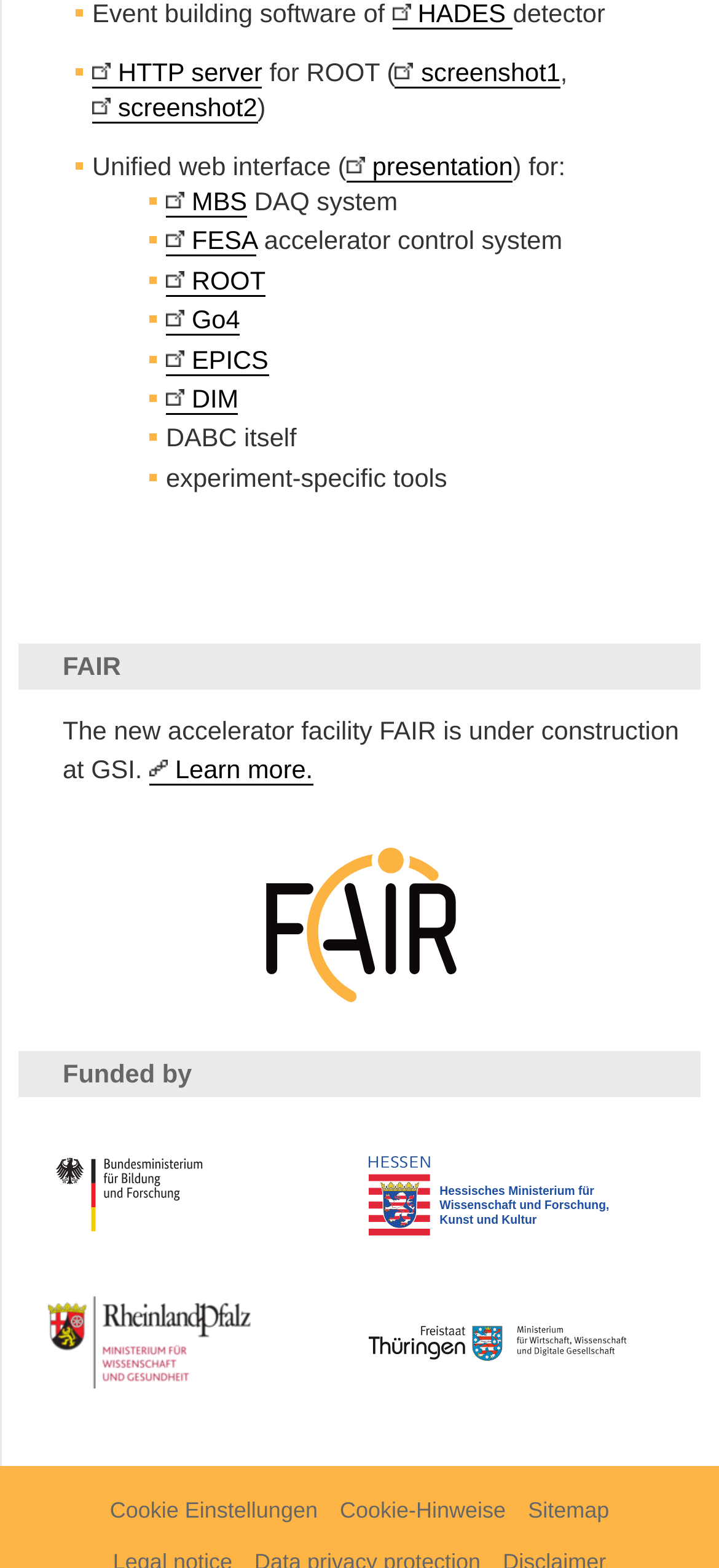Please pinpoint the bounding box coordinates for the region I should click to adhere to this instruction: "Visit the 'BMBF' website".

[0.038, 0.733, 0.487, 0.792]